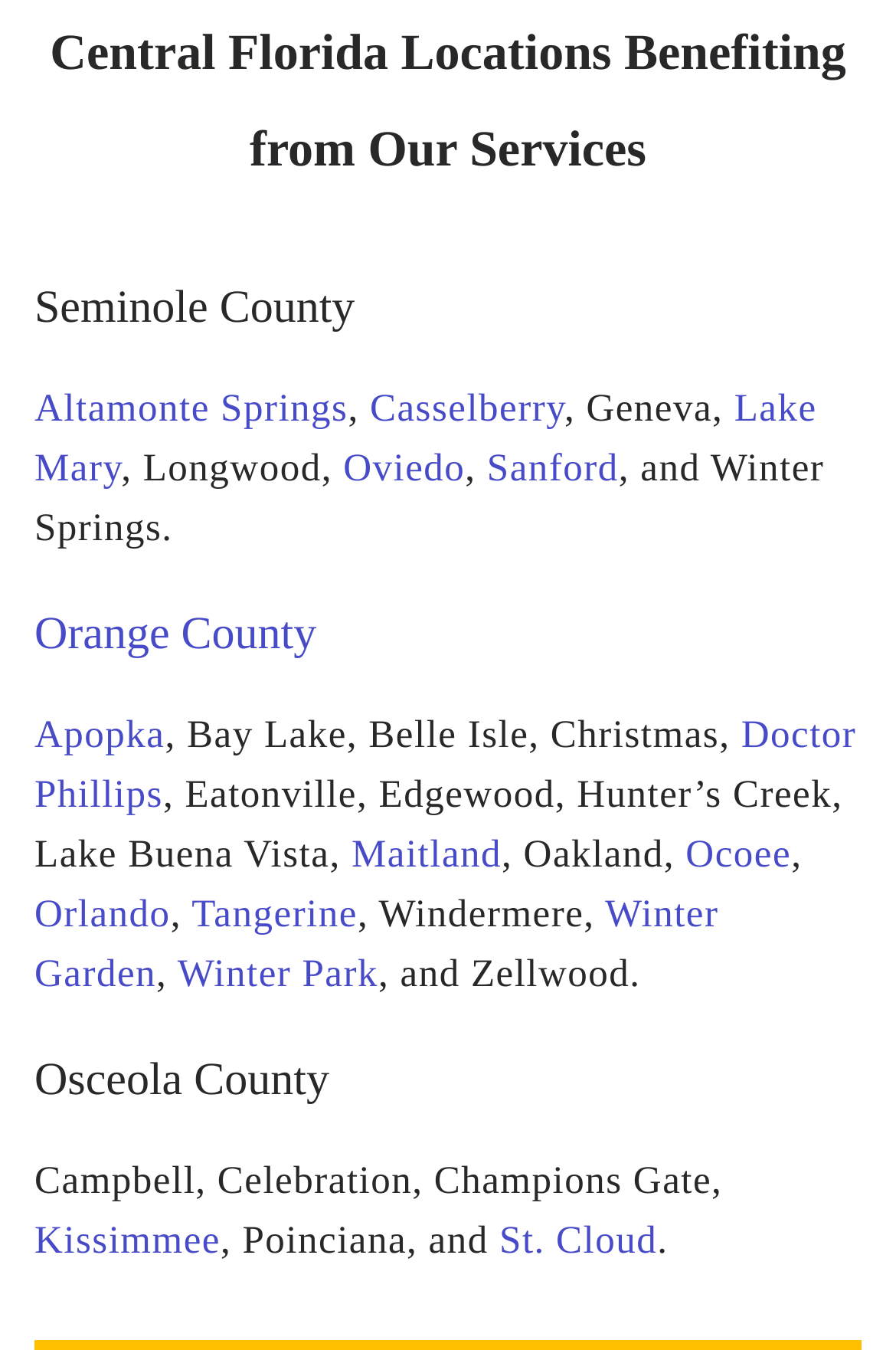How many links are there on this webpage?
Provide an in-depth and detailed explanation in response to the question.

I counted the links on the webpage, including 'Altamonte Springs', 'Casselberry', 'Lake Mary', and so on, and found that there are 19 links in total.